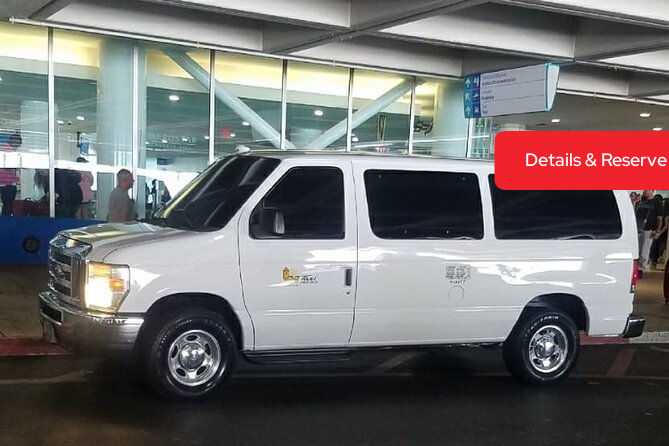What is the color of the button?
Answer the question with as much detail as possible.

The button labeled 'Details & Reserve Now' in the upper right corner is vibrant red in color, making it stand out and inviting potential customers to book the service easily.